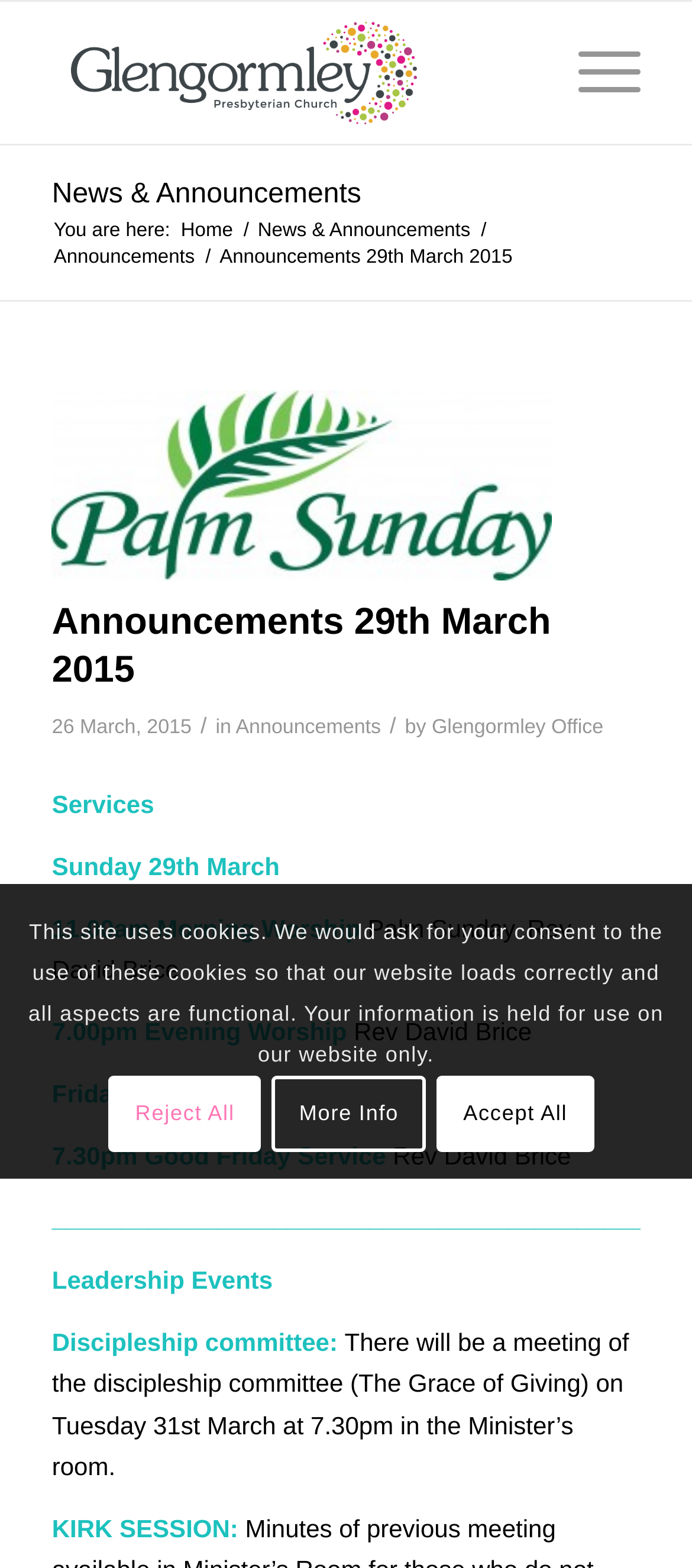Locate the bounding box coordinates of the clickable area needed to fulfill the instruction: "Go to News & Announcements".

[0.075, 0.114, 0.522, 0.134]